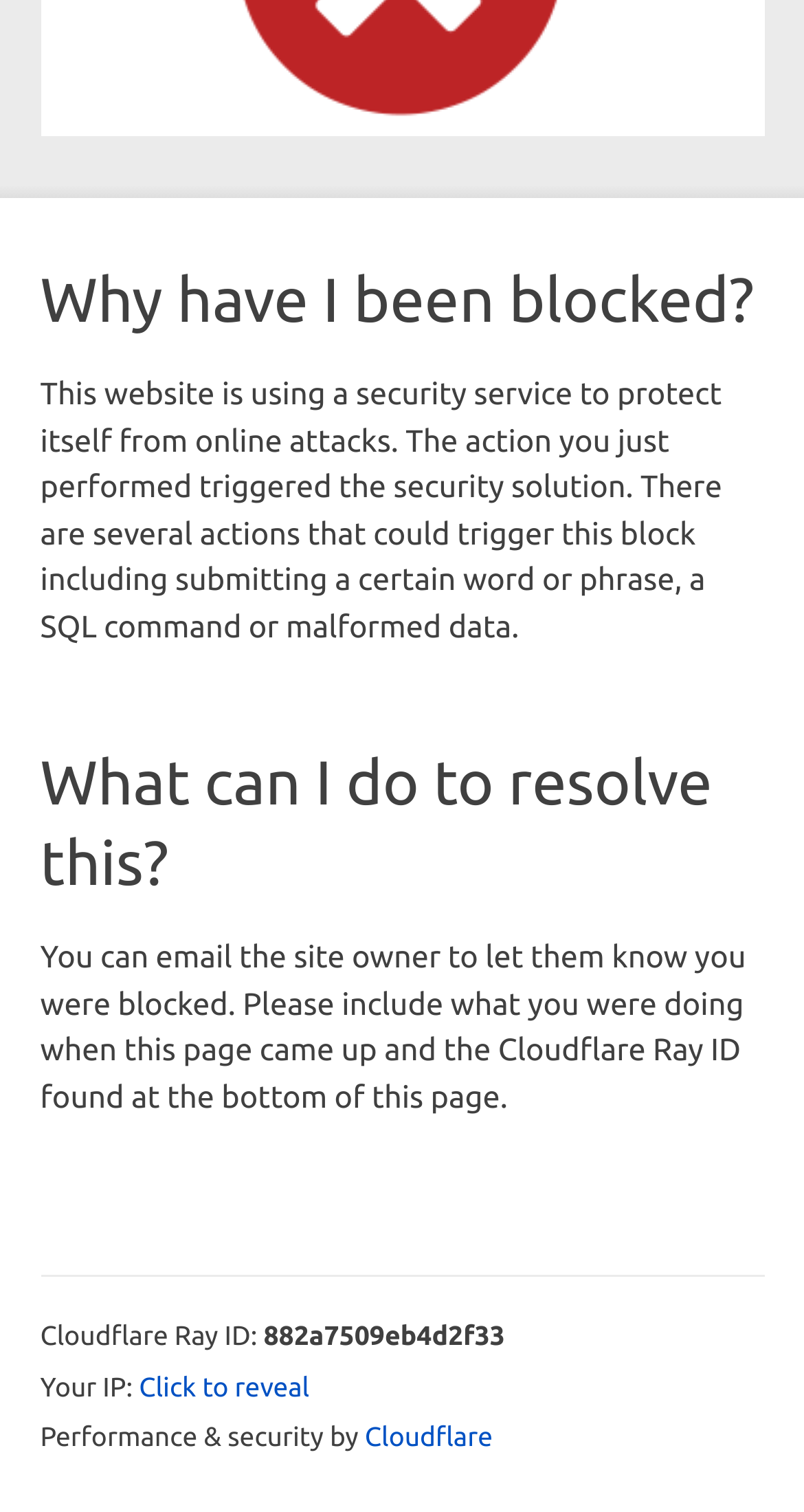Using the webpage screenshot, locate the HTML element that fits the following description and provide its bounding box: "December 2017".

None